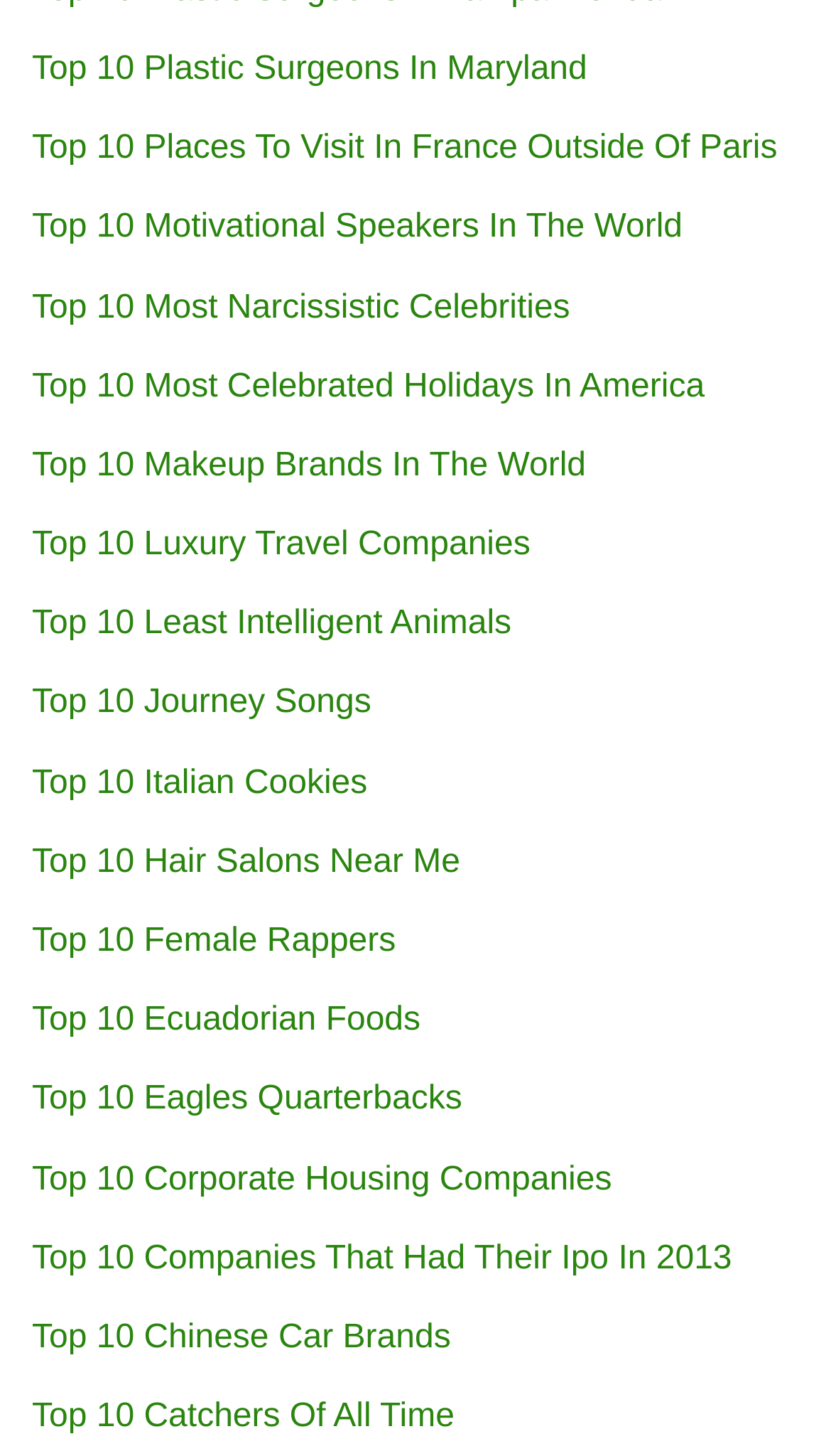Determine the bounding box for the HTML element described here: "Top 10 Journey Songs". The coordinates should be given as [left, top, right, bottom] with each number being a float between 0 and 1.

[0.038, 0.471, 0.447, 0.496]